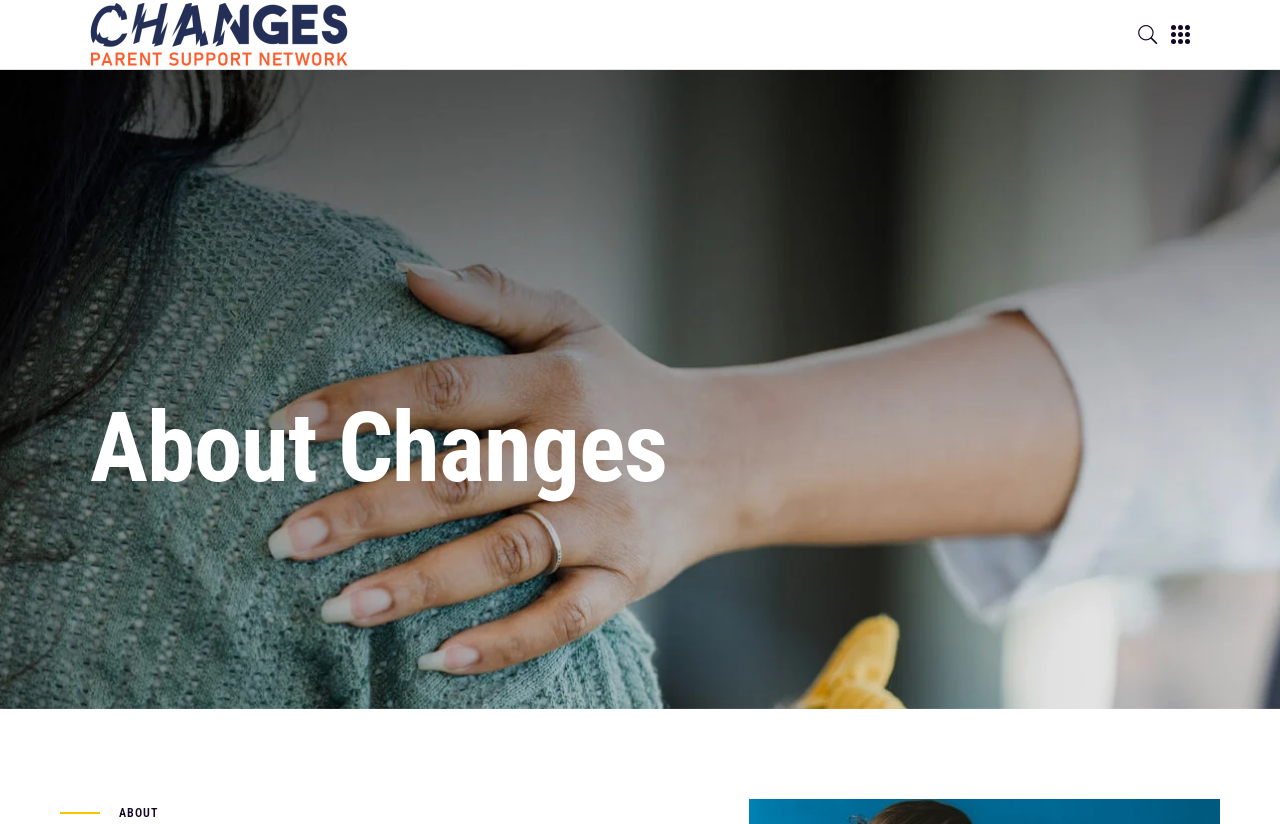Give a one-word or phrase response to the following question: How many links are present in the top section?

Three